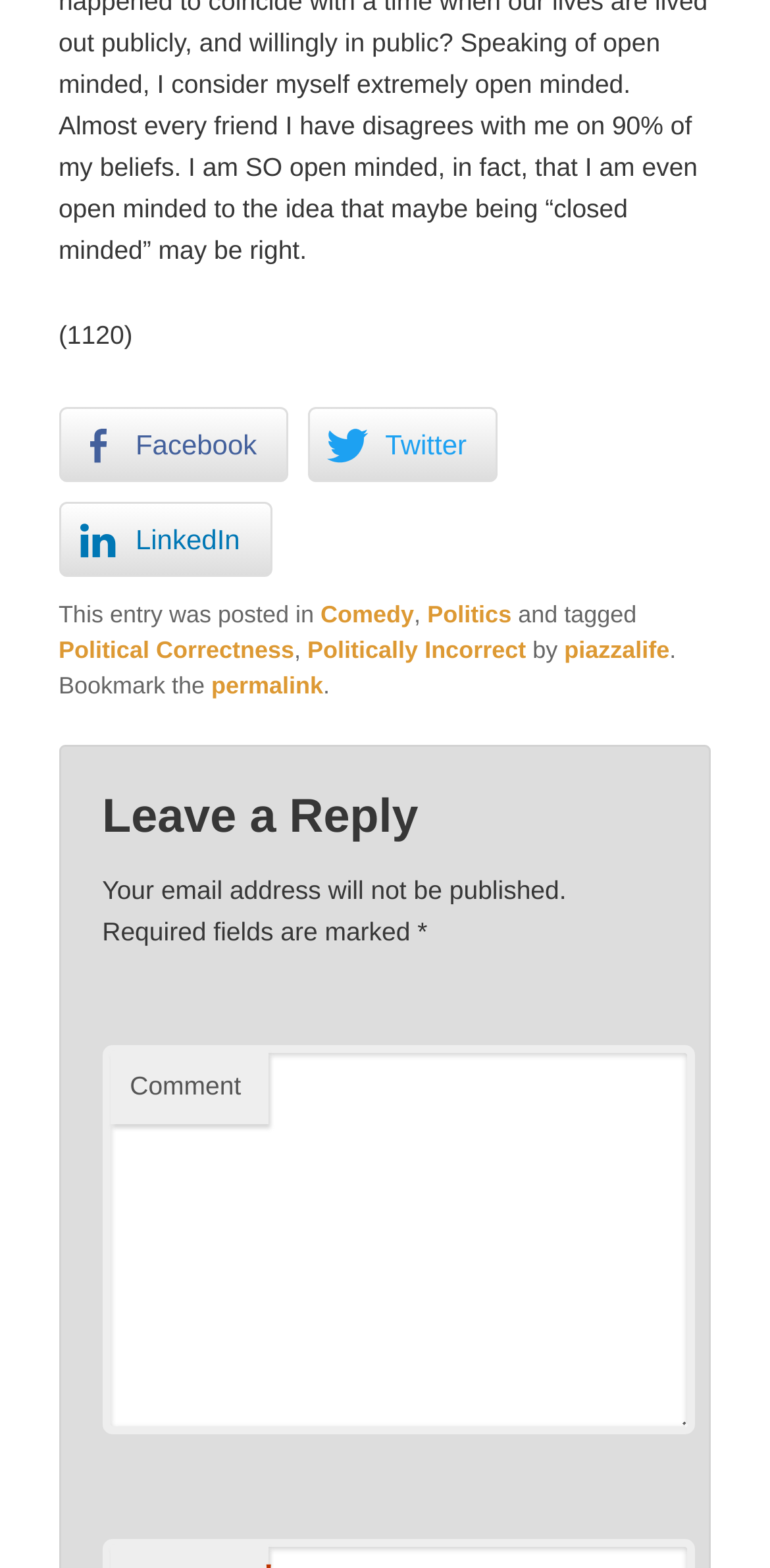What is the purpose of the textbox?
From the image, respond using a single word or phrase.

Leave a comment